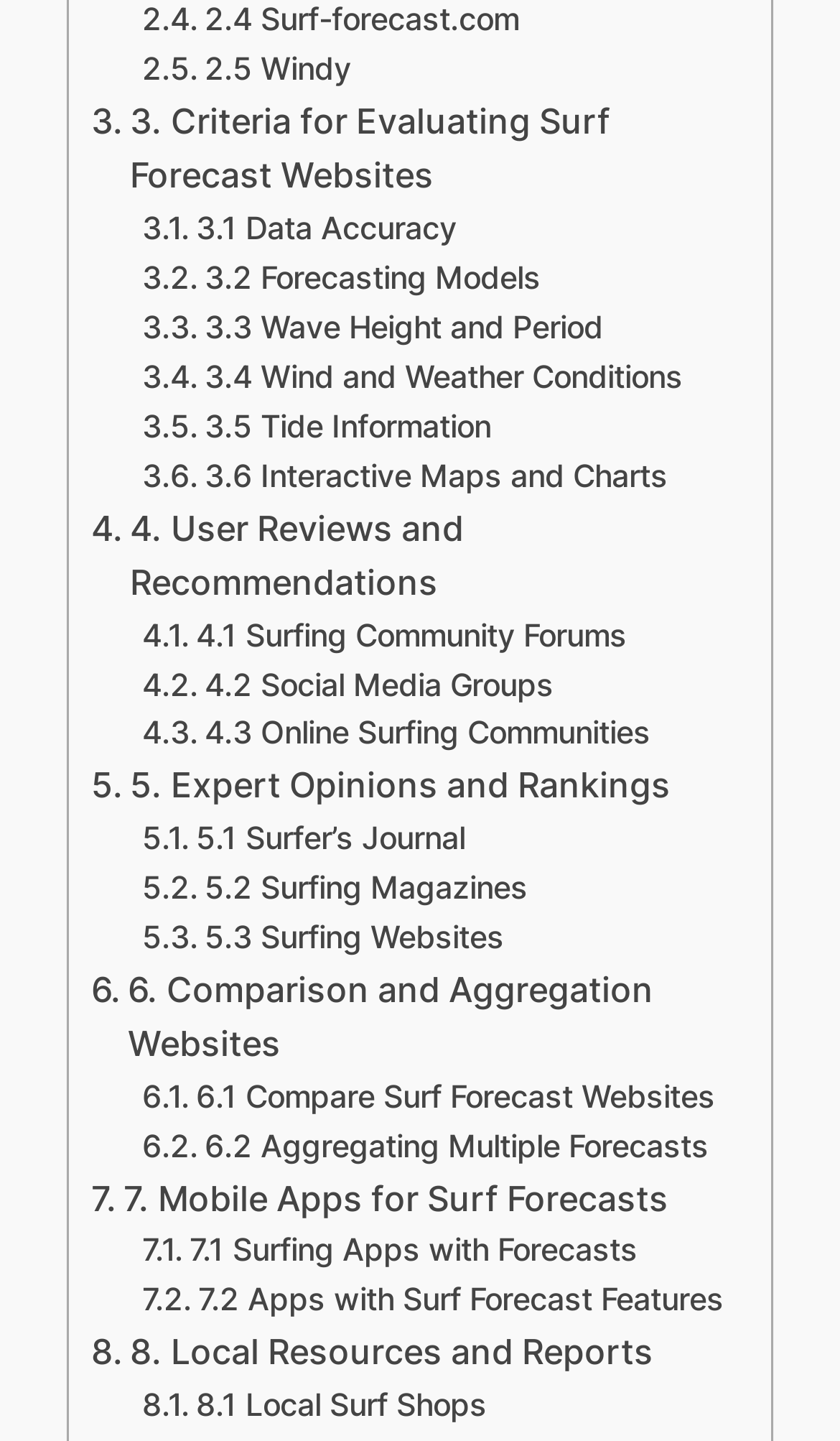What is the last section of the webpage?
Based on the screenshot, give a detailed explanation to answer the question.

By looking at the links on the webpage, I found that the last section is '8. Local Resources and Reports', which includes links to Local Surf Shops.